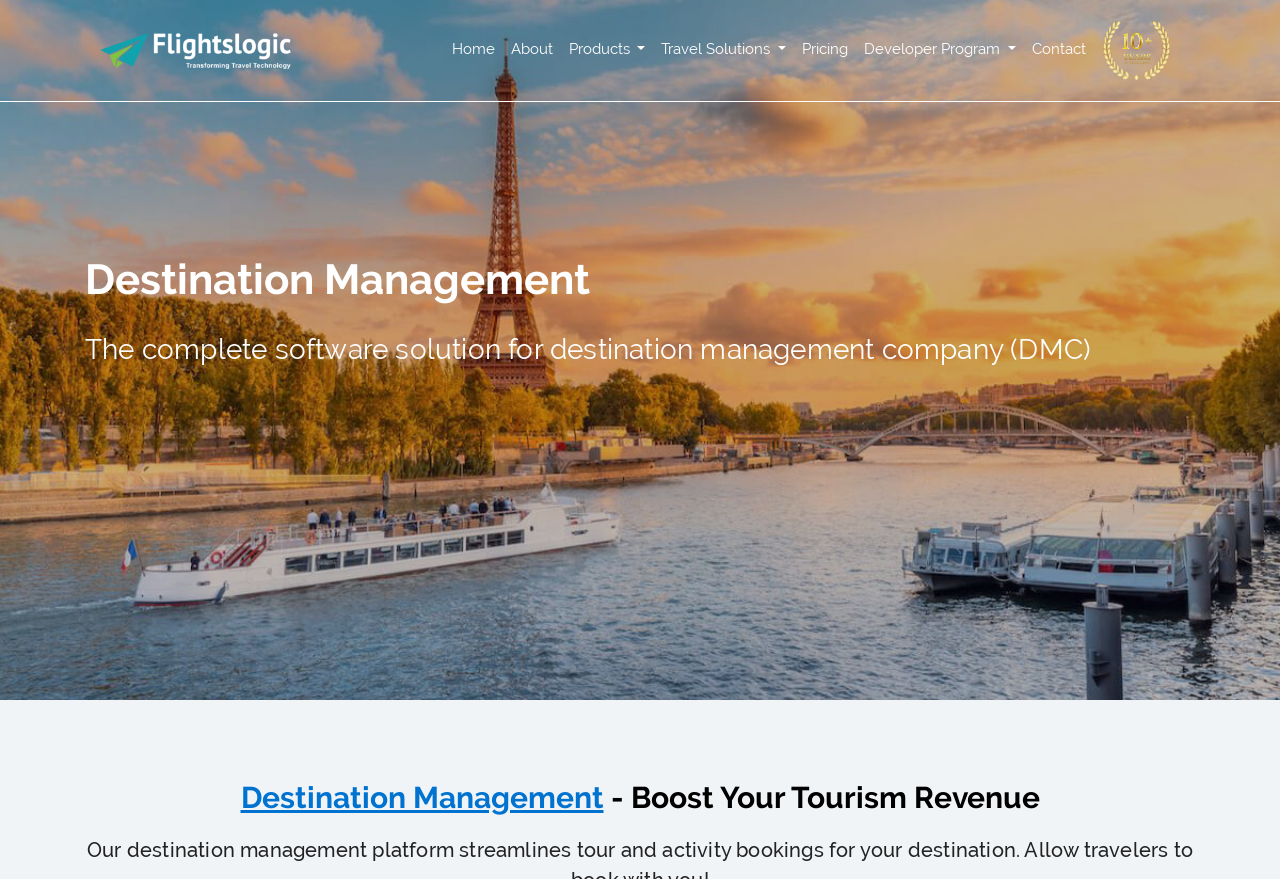Use a single word or phrase to answer the following:
What is the tone of the webpage?

Professional